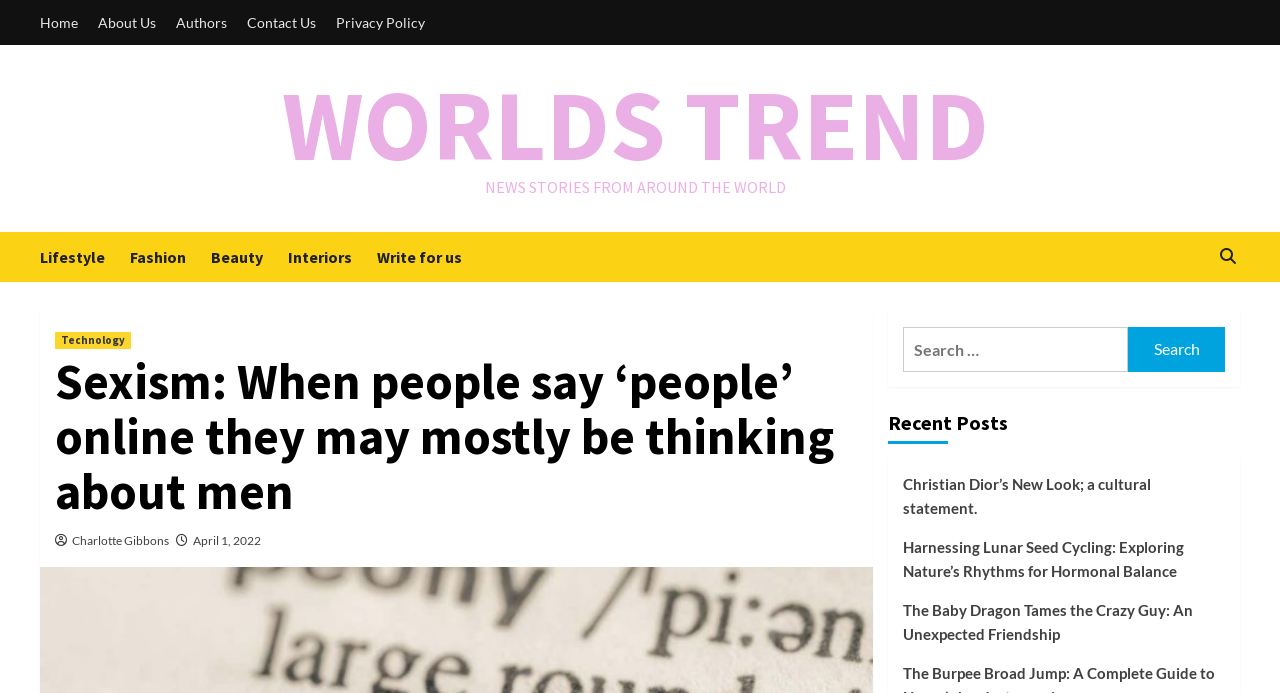Using the image as a reference, answer the following question in as much detail as possible:
What is the purpose of the search bar?

I inferred the purpose of the search bar by looking at the label 'Search for:' and the search box and button next to it. It is likely that users can enter keywords to search for articles on the website.